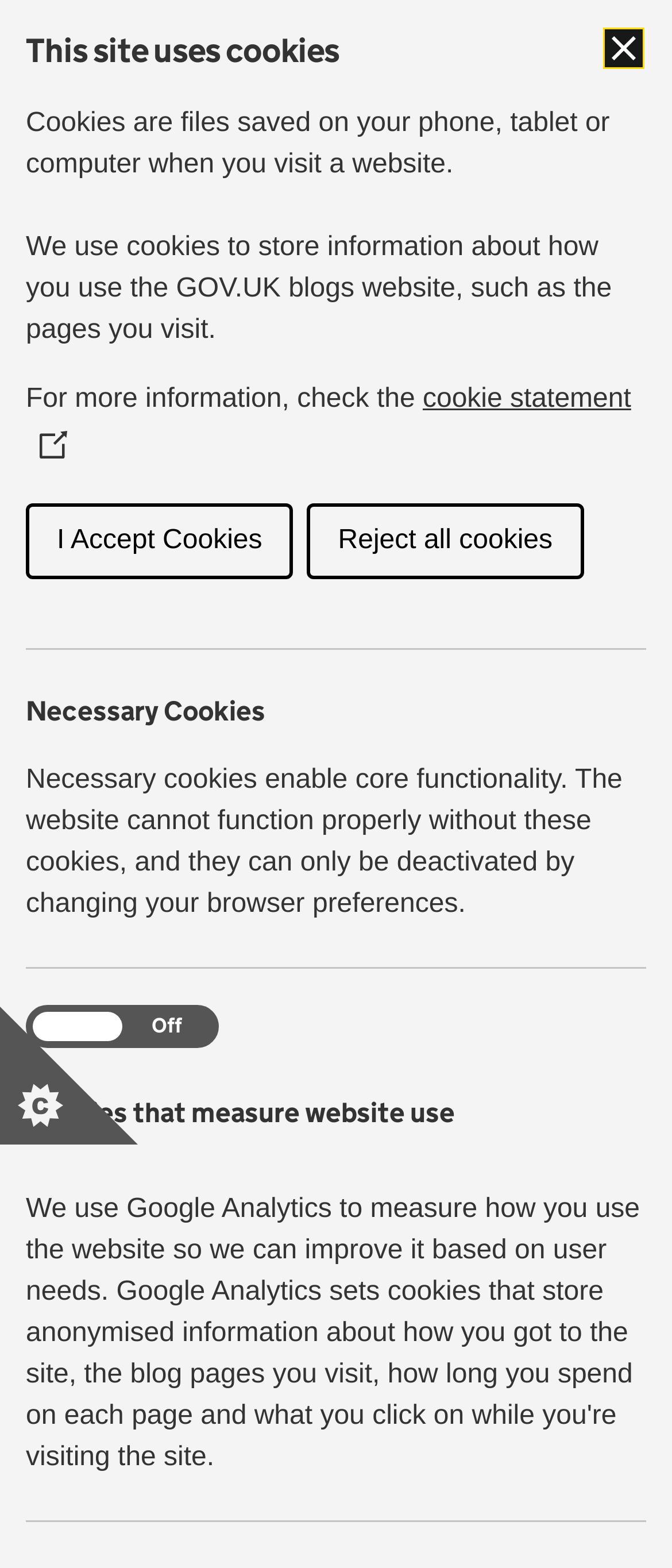Please identify the coordinates of the bounding box that should be clicked to fulfill this instruction: "Click the 'Set cookie preferences' button".

[0.0, 0.642, 0.205, 0.73]